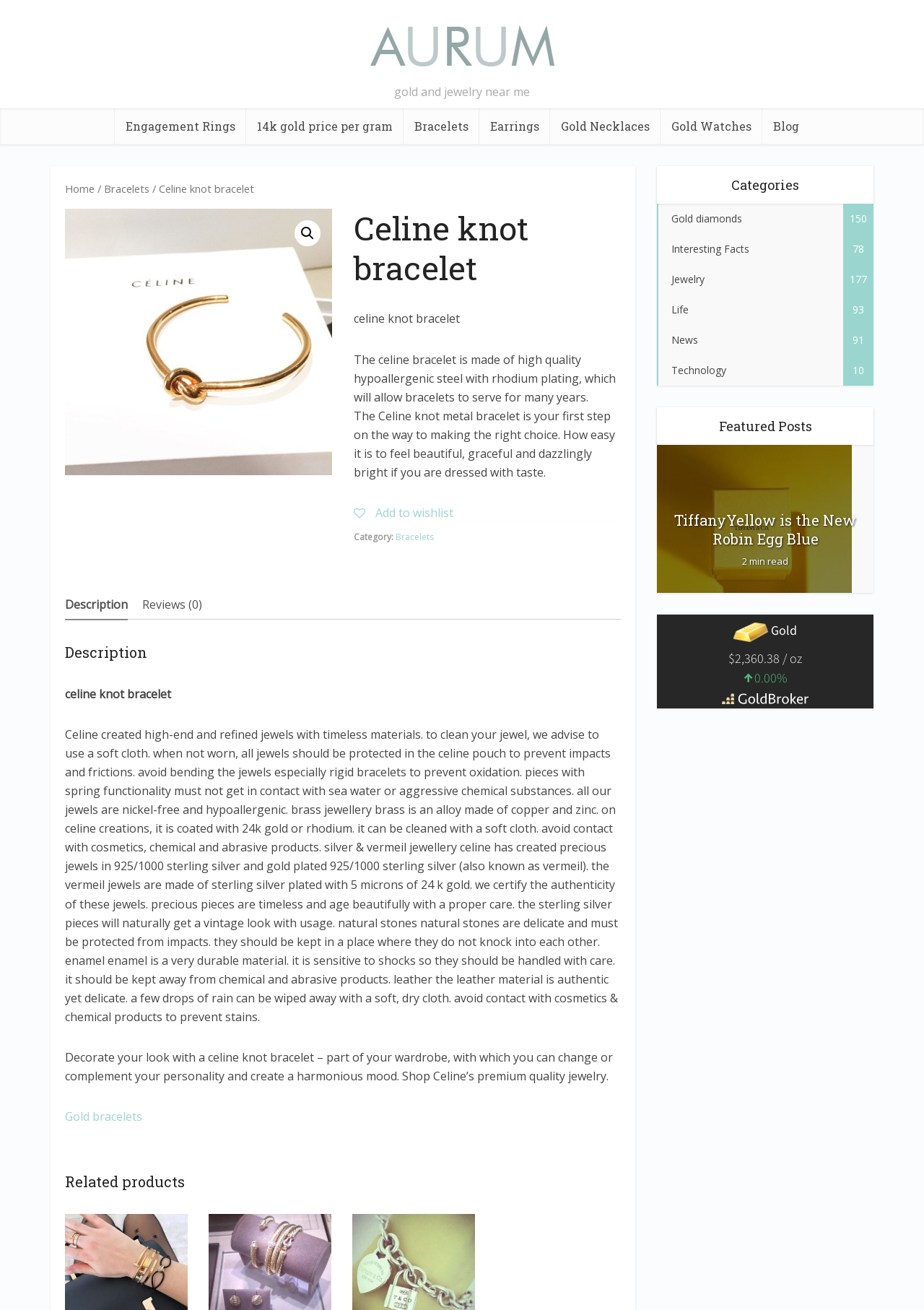Based on the image, please respond to the question with as much detail as possible:
How should you clean your jewel?

The webpage advises to use a soft cloth to clean your jewel, and also provides additional care instructions for different types of materials.